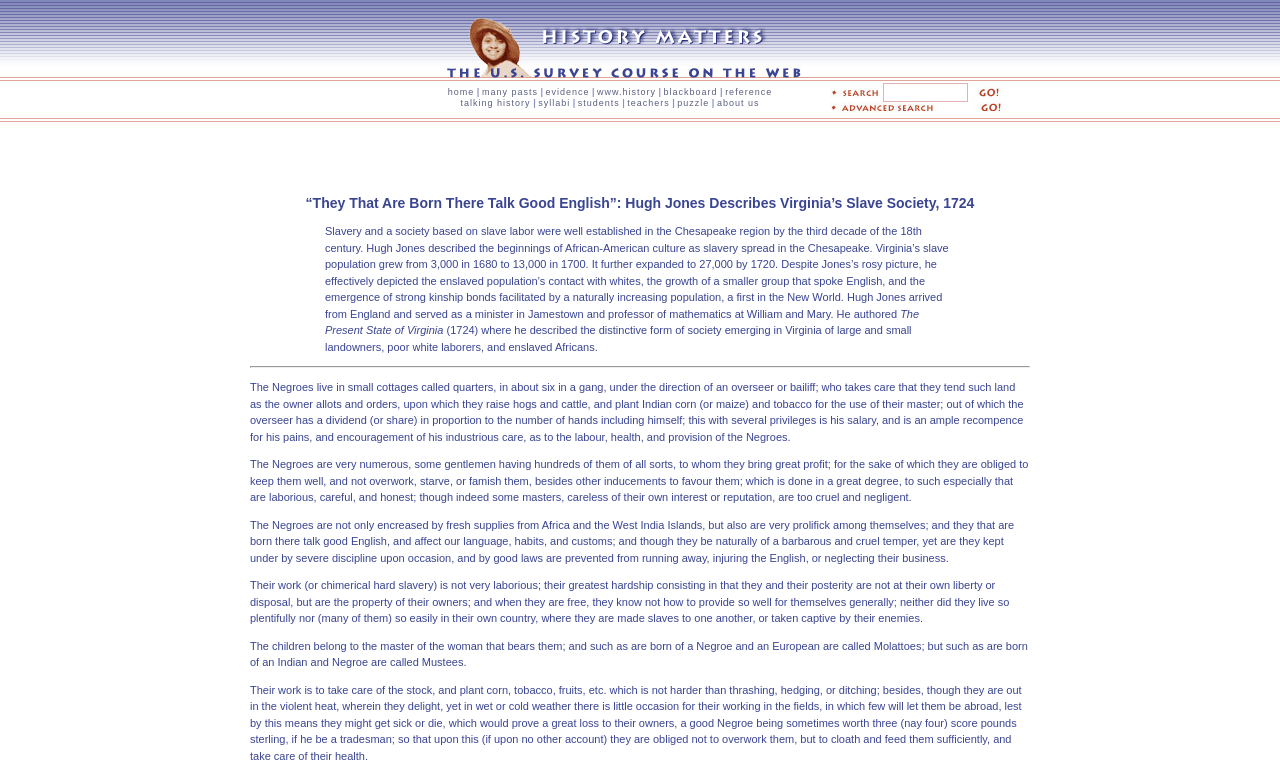Identify and provide the bounding box for the element described by: "alt="advanced search - go!"".

[0.648, 0.132, 0.783, 0.147]